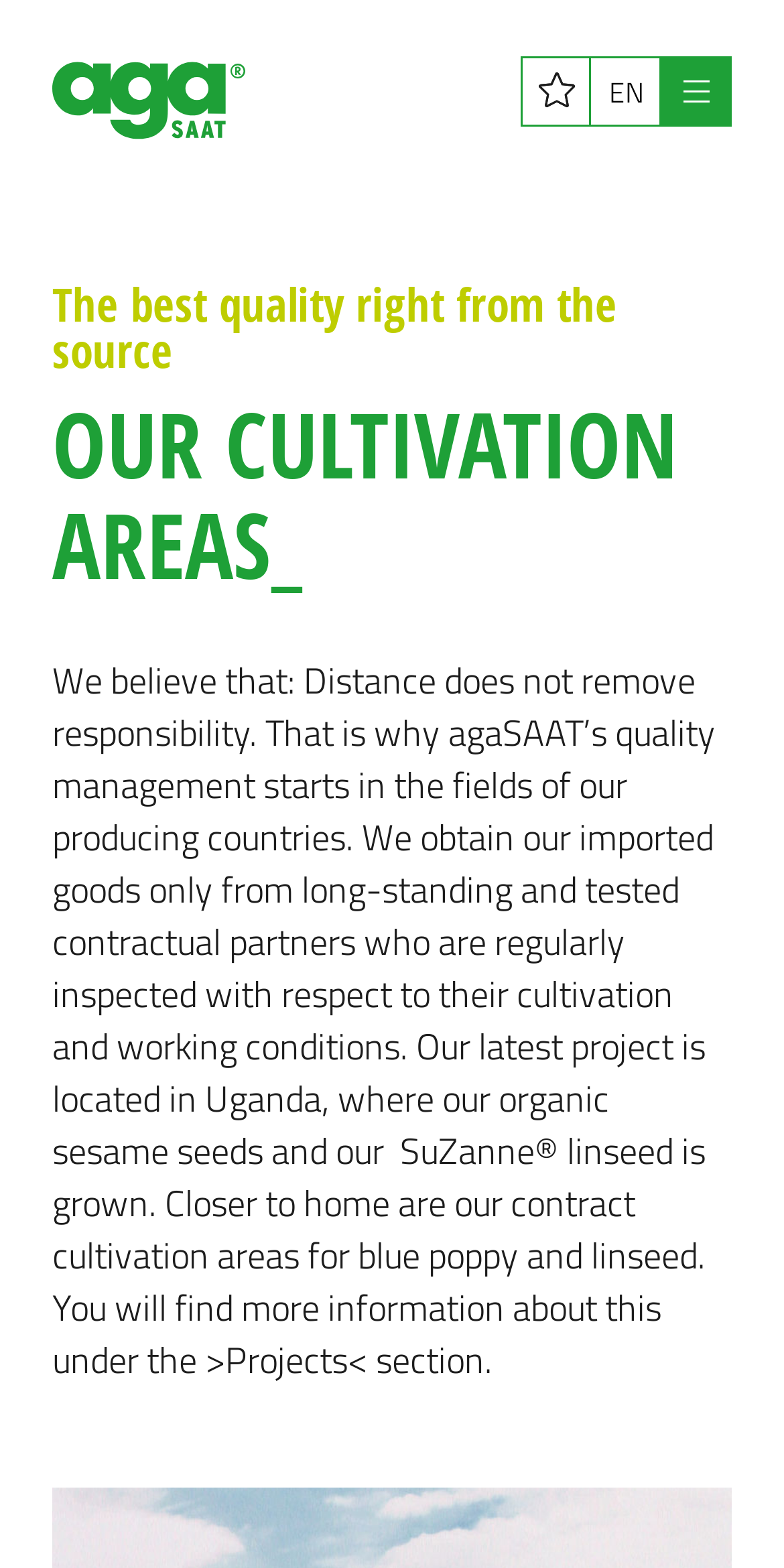What type of seeds are grown in Uganda?
Please provide a single word or phrase as your answer based on the image.

organic sesame seeds